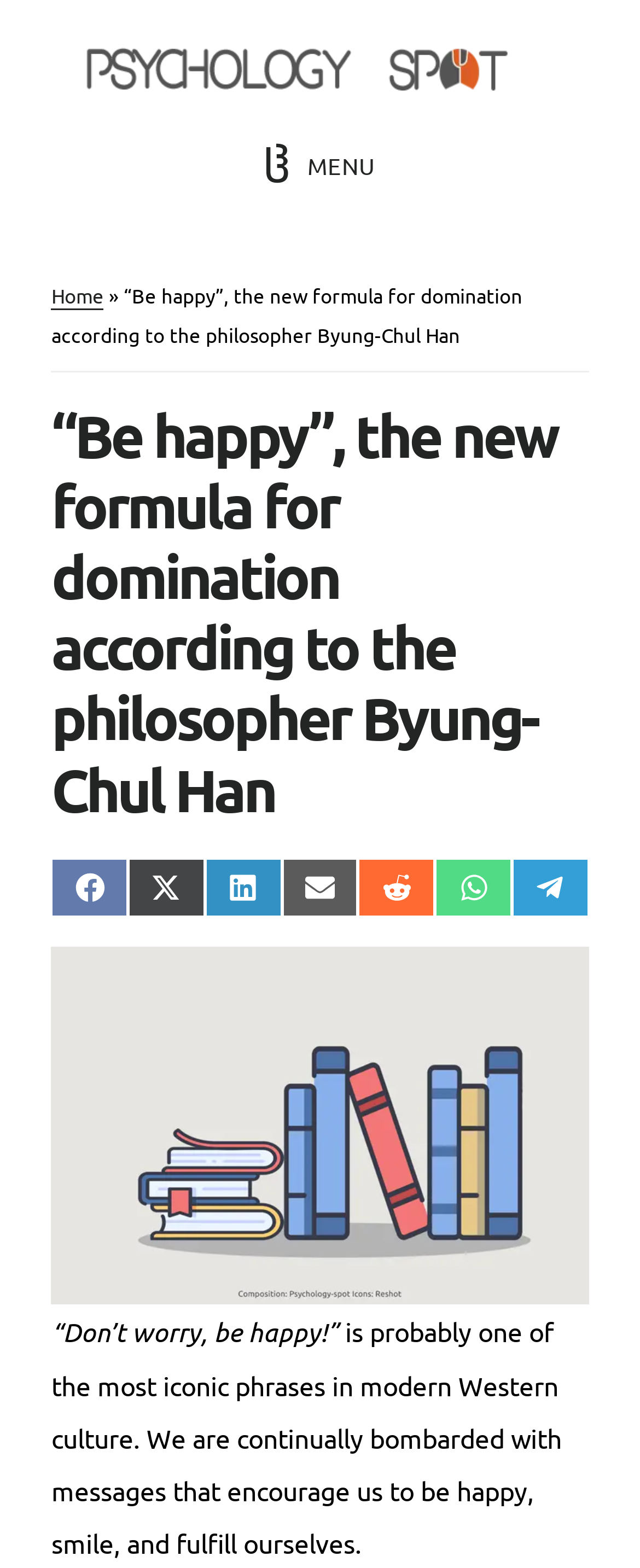What is the tone of the webpage?
Could you give a comprehensive explanation in response to this question?

The tone of the webpage appears to be critical, as it questions the idea of 'be happy' as a formula for domination, suggesting that it may be a way to control or subdue individuals in a neoliberal society.